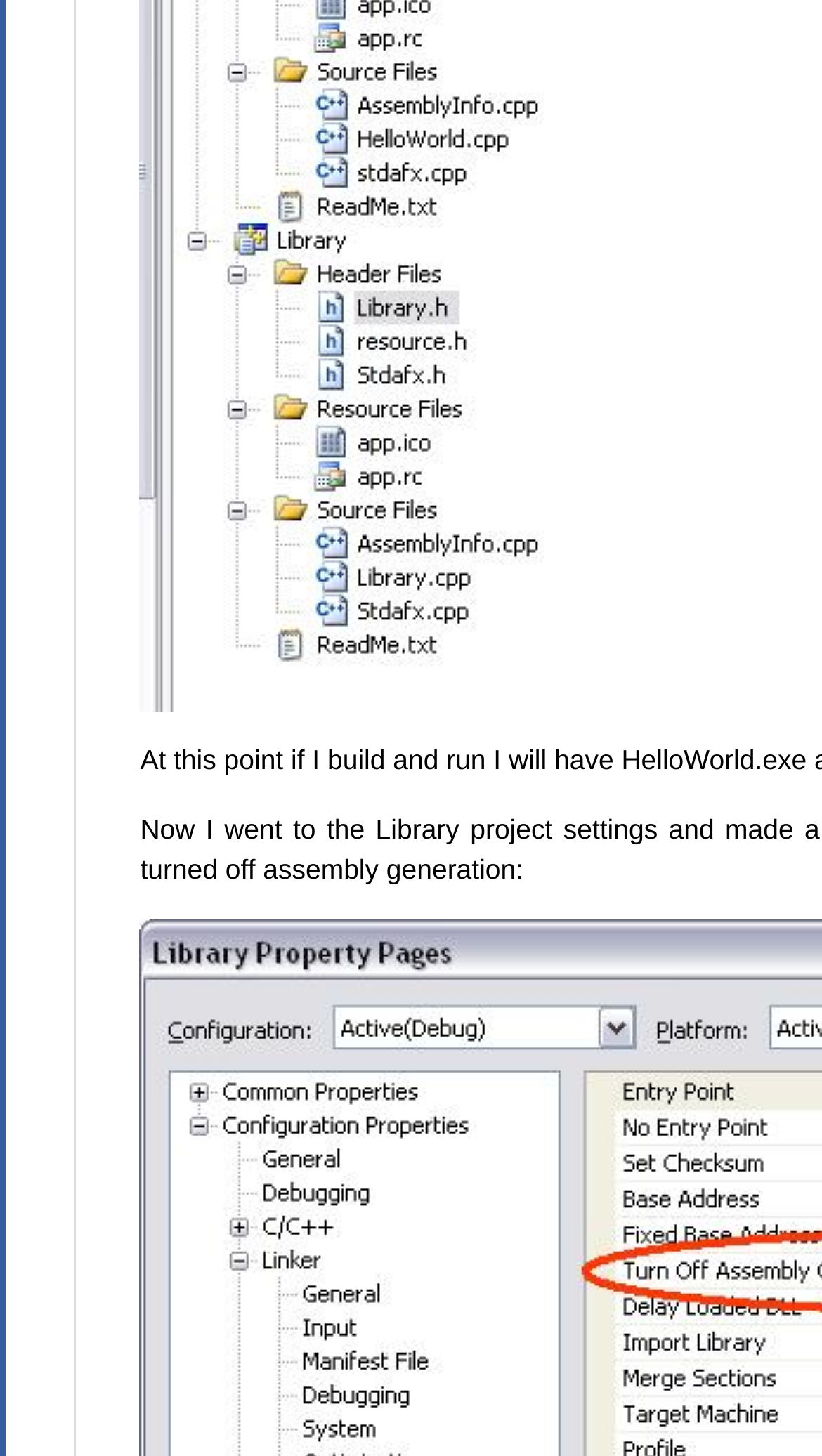Provide the bounding box coordinates of the UI element that matches the description: "MSIL Linking".

[0.244, 0.672, 0.895, 0.739]